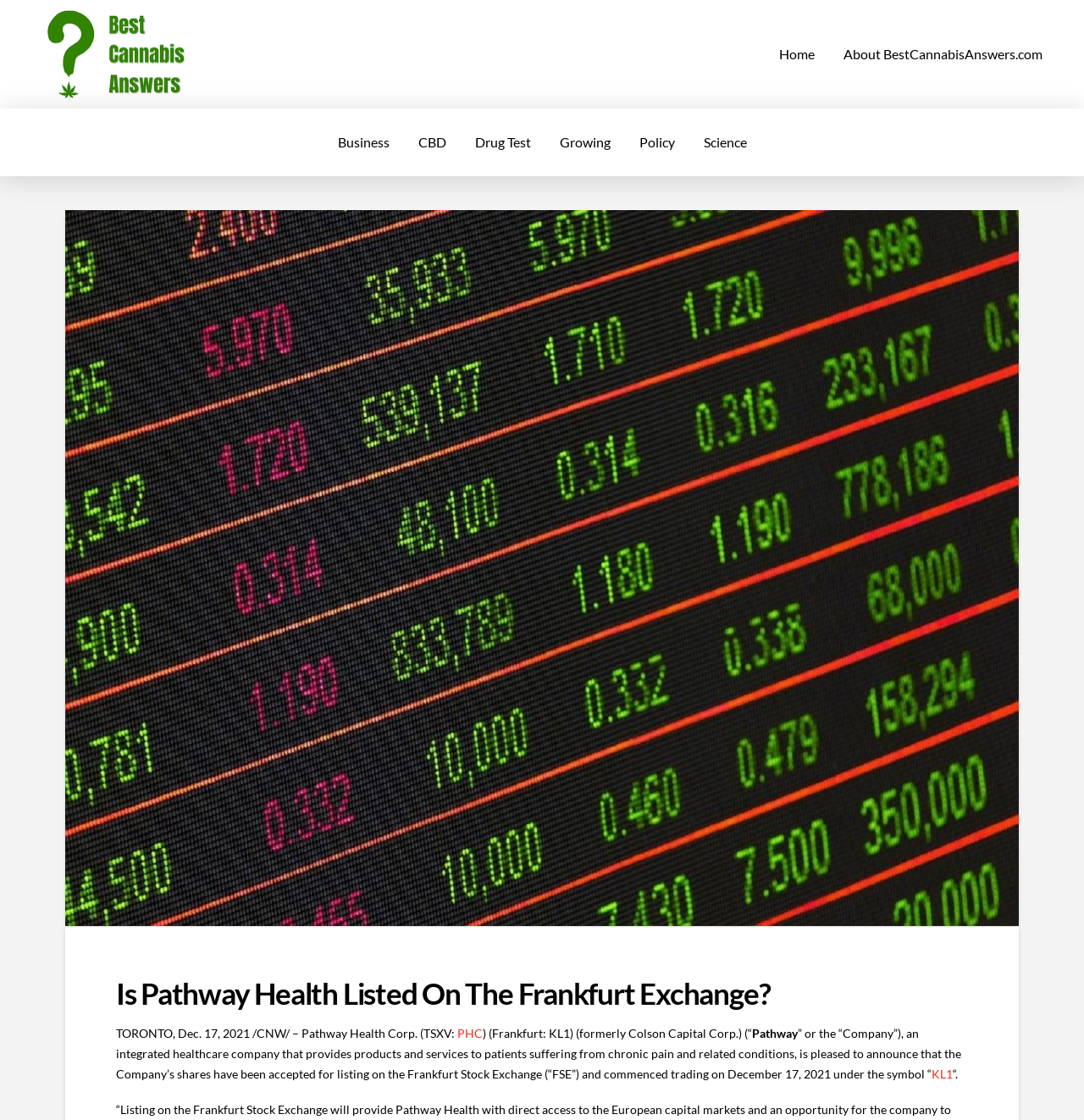Given the element description Business, predict the bounding box coordinates for the UI element in the webpage screenshot. The format should be (top-left x, top-left y, bottom-right x, bottom-right y), and the values should be between 0 and 1.

[0.298, 0.108, 0.372, 0.146]